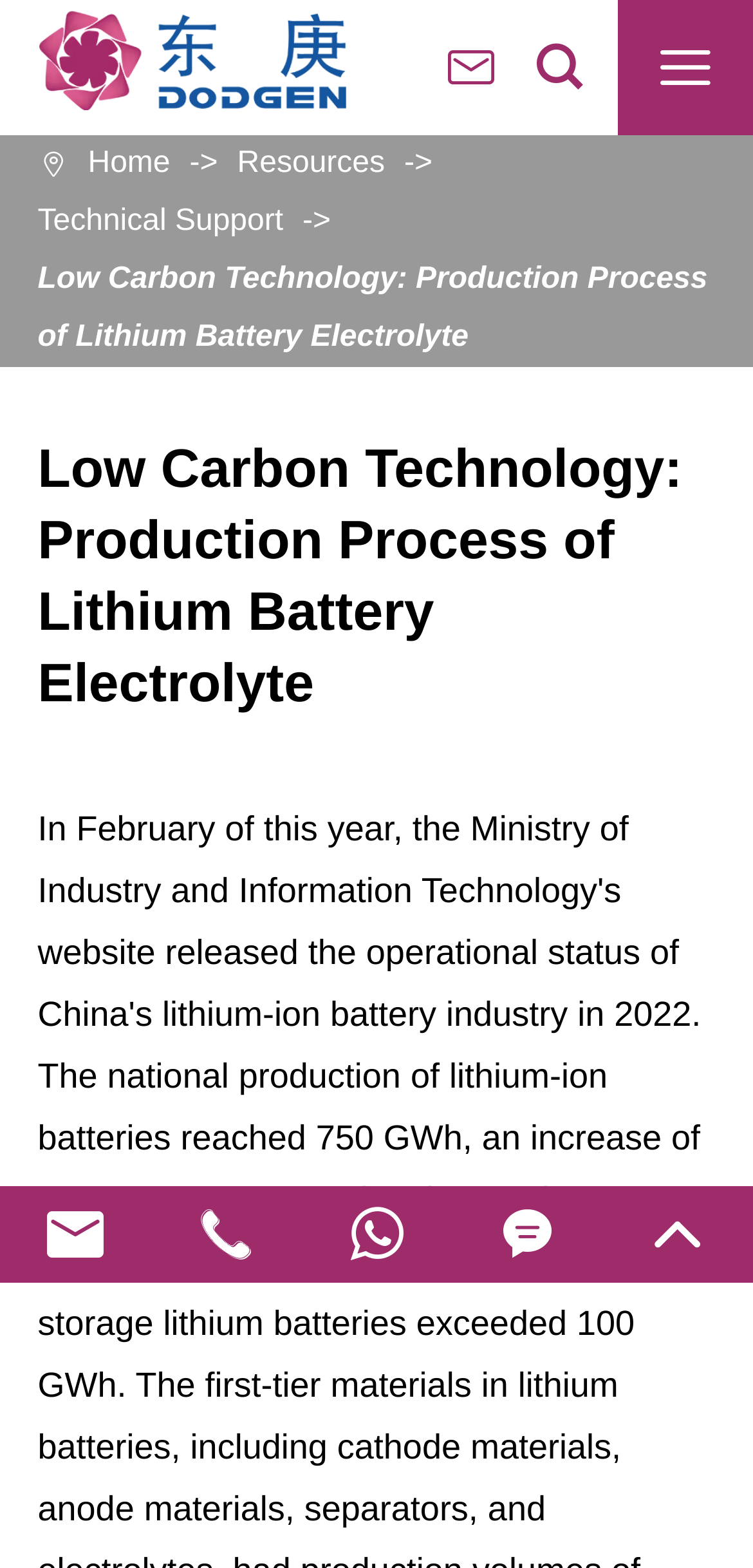Determine the bounding box coordinates of the element's region needed to click to follow the instruction: "go to home page". Provide these coordinates as four float numbers between 0 and 1, formatted as [left, top, right, bottom].

[0.117, 0.086, 0.226, 0.123]